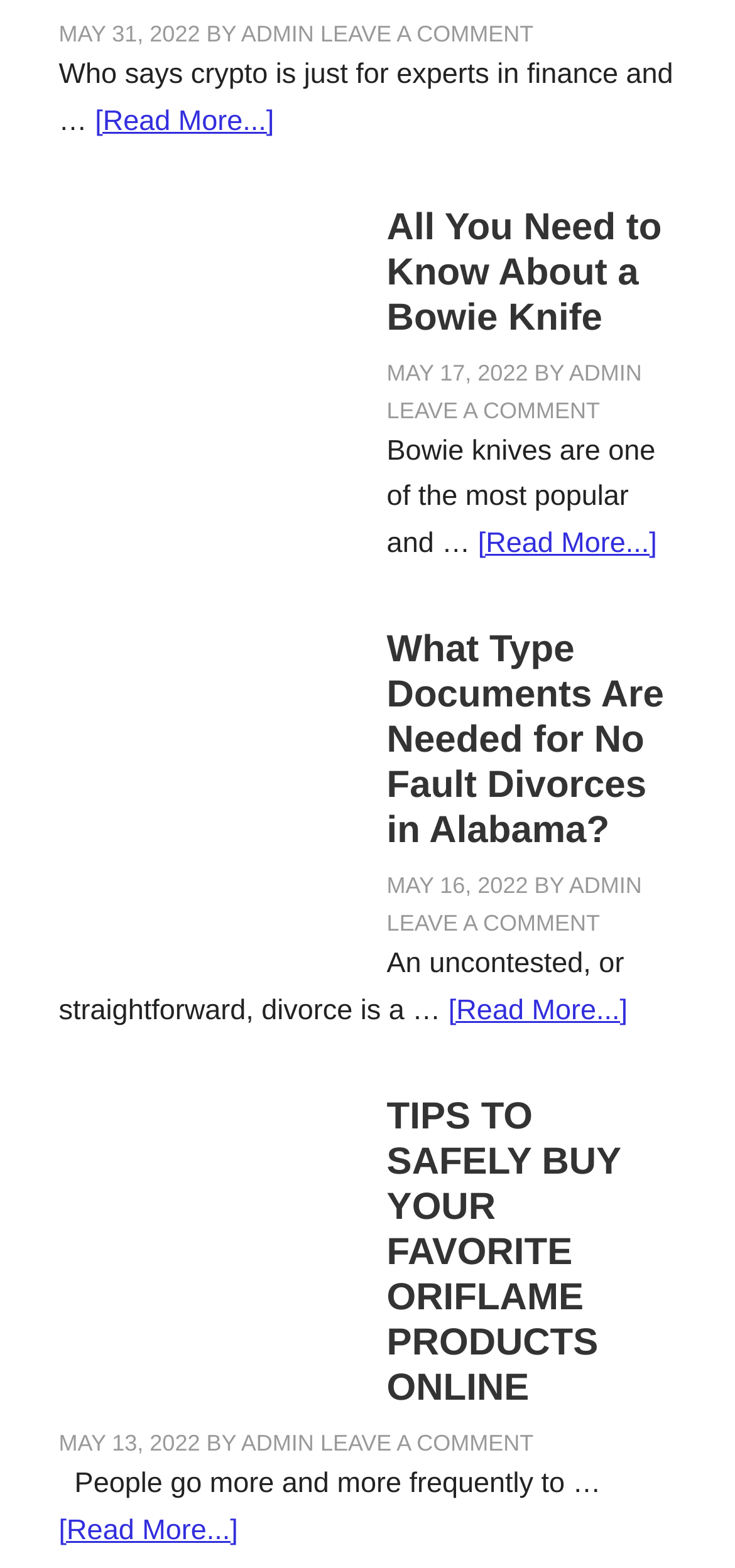Specify the bounding box coordinates for the region that must be clicked to perform the given instruction: "Click on the 'Entrepreneur Motivation Podcast' link".

None